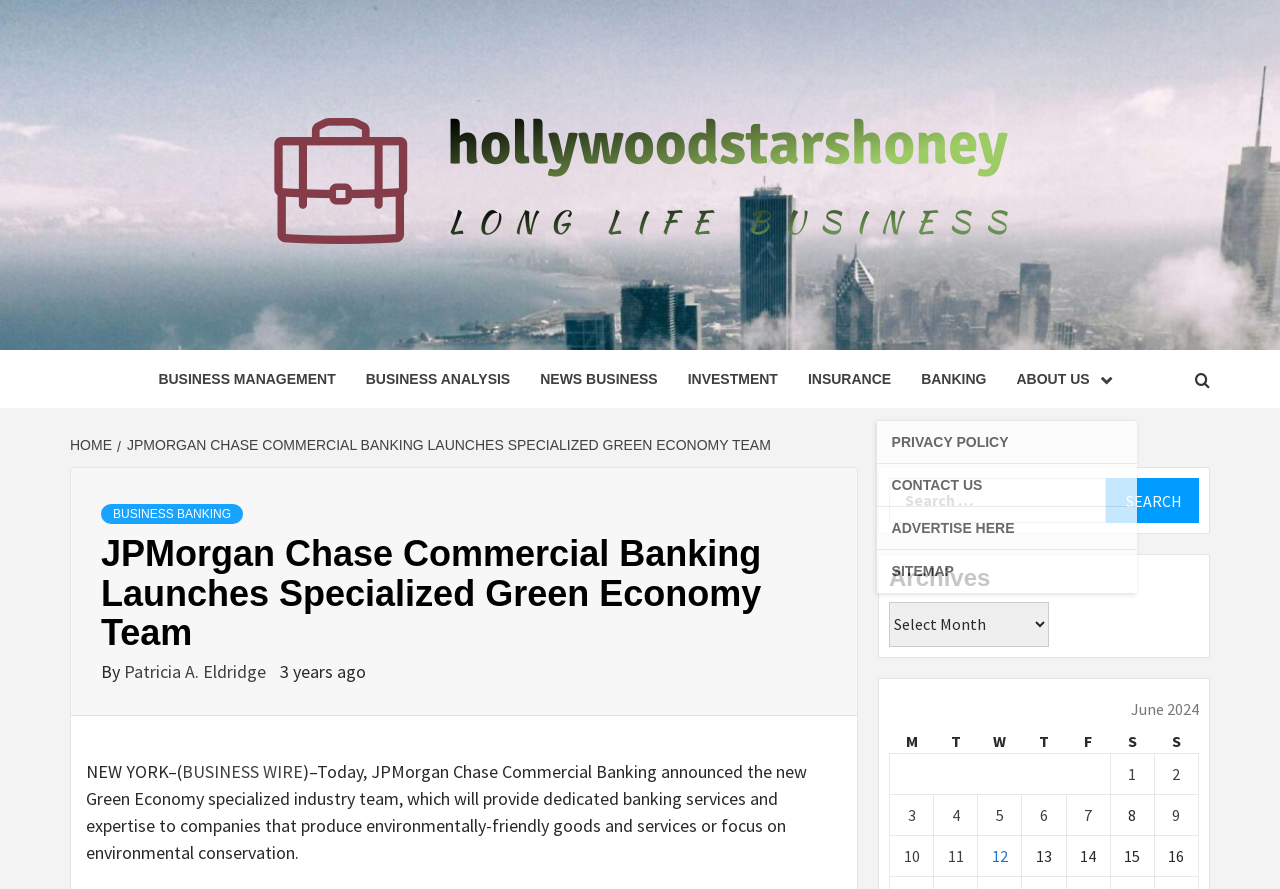What are the categories of business services provided by JPMorgan Chase Commercial Banking?
Answer the question with as much detail as possible.

The categories of business services provided by JPMorgan Chase Commercial Banking can be found in the navigation menu, which lists 'BUSINESS MANAGEMENT', 'BUSINESS ANALYSIS', 'NEWS BUSINESS', 'INVESTMENT', 'INSURANCE', and 'BANKING' as the categories of services provided.